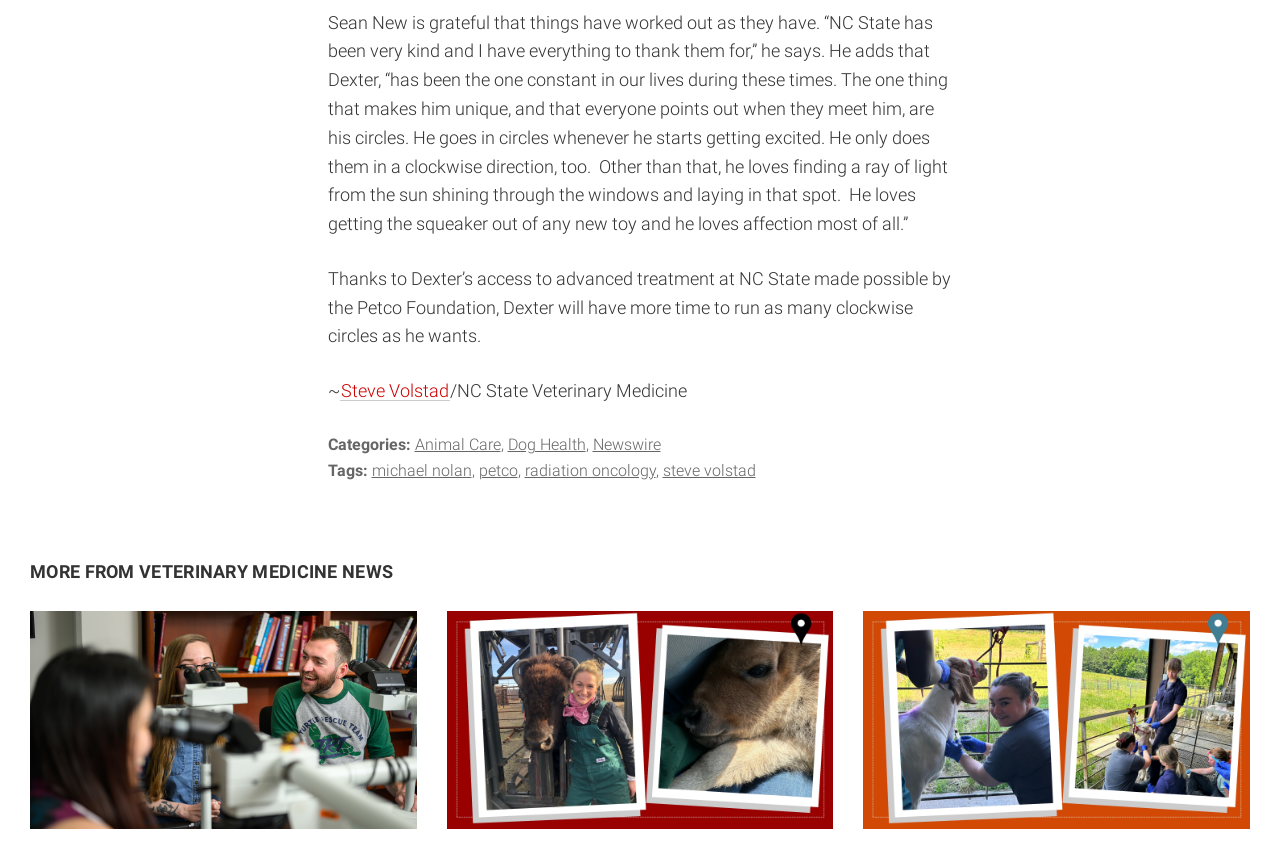Highlight the bounding box coordinates of the region I should click on to meet the following instruction: "Explore more news from Veterinary Medicine".

[0.023, 0.662, 0.307, 0.683]